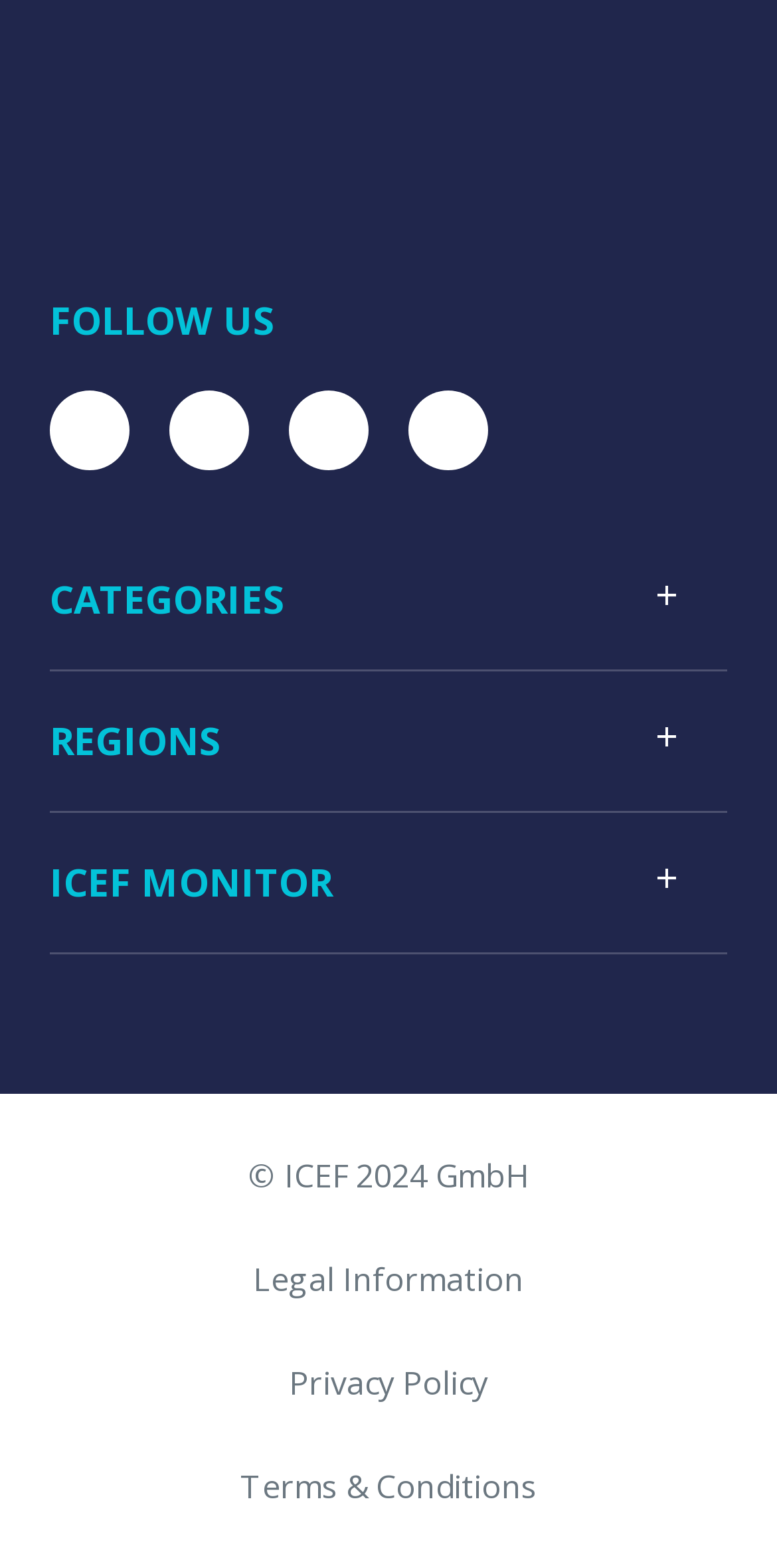Identify and provide the bounding box coordinates of the UI element described: "aria-label="Visit ICEF Monitor home page"". The coordinates should be formatted as [left, top, right, bottom], with each number being a float between 0 and 1.

[0.064, 0.129, 0.559, 0.16]